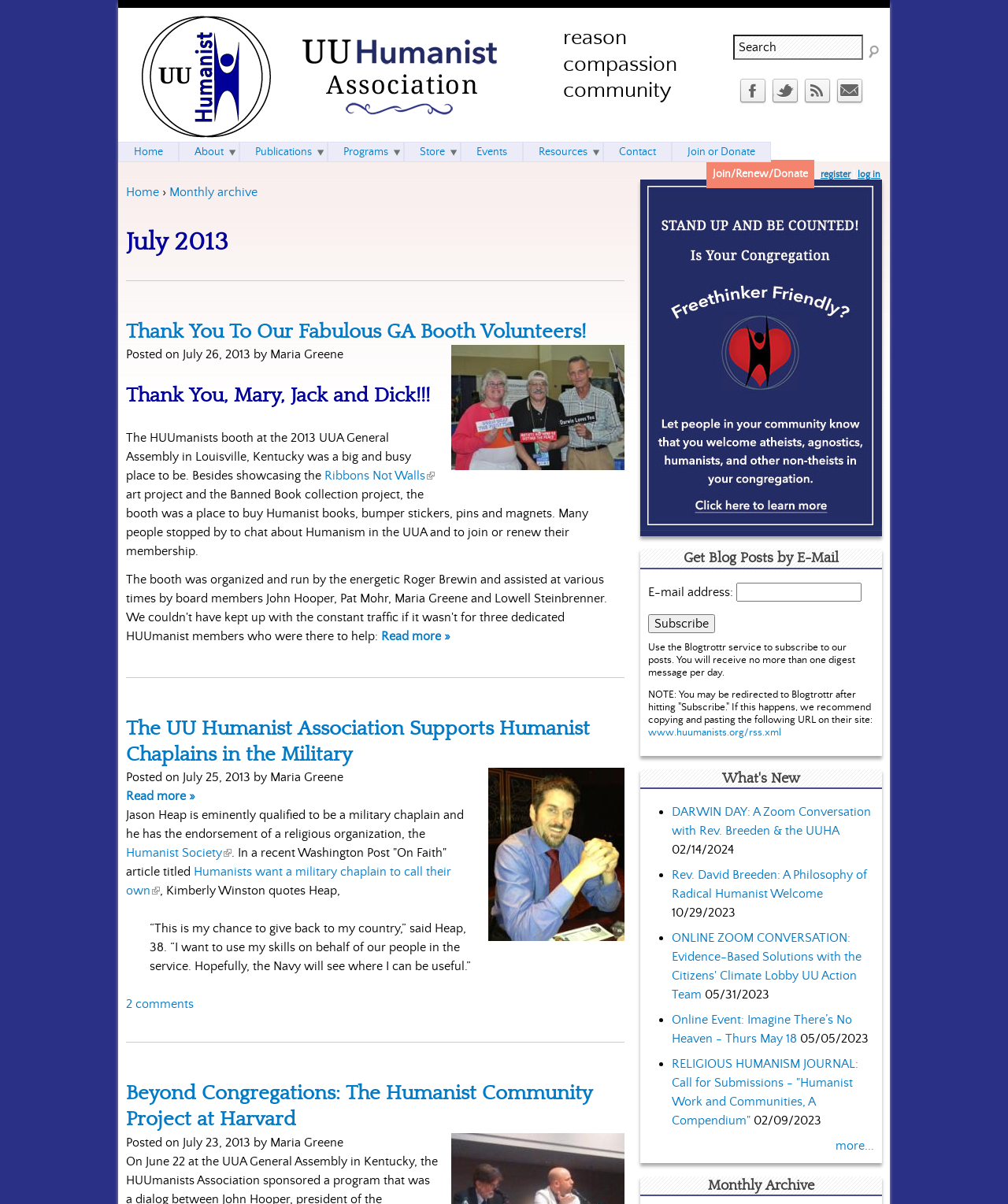Provide a brief response in the form of a single word or phrase:
How many social media icons are there?

4